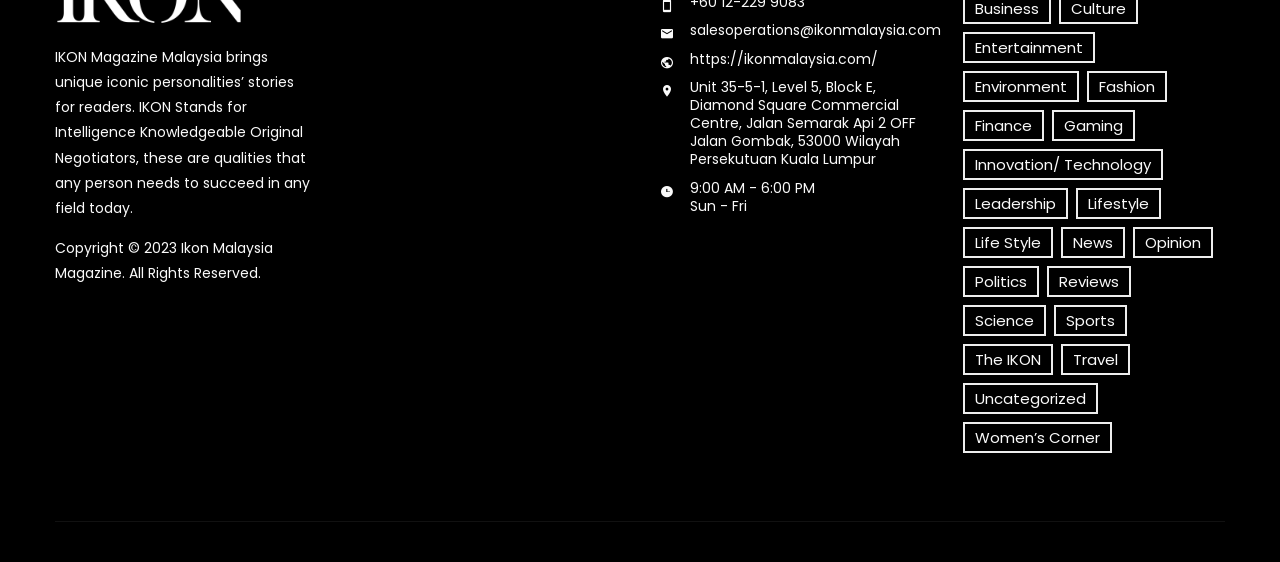Provide the bounding box coordinates for the UI element that is described by this text: "Women’s Corner". The coordinates should be in the form of four float numbers between 0 and 1: [left, top, right, bottom].

[0.752, 0.751, 0.868, 0.806]